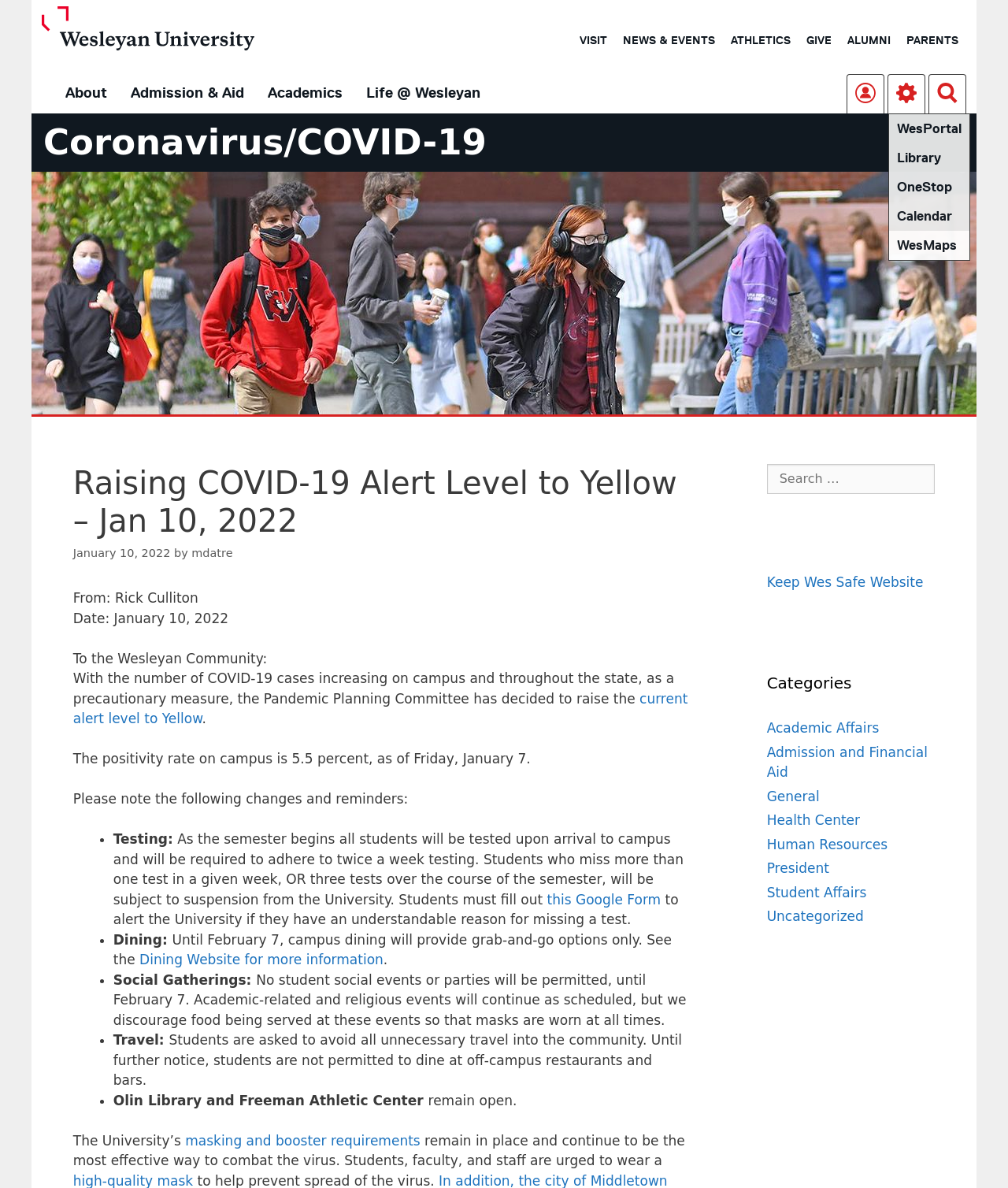Locate the bounding box coordinates of the element I should click to achieve the following instruction: "Share".

None